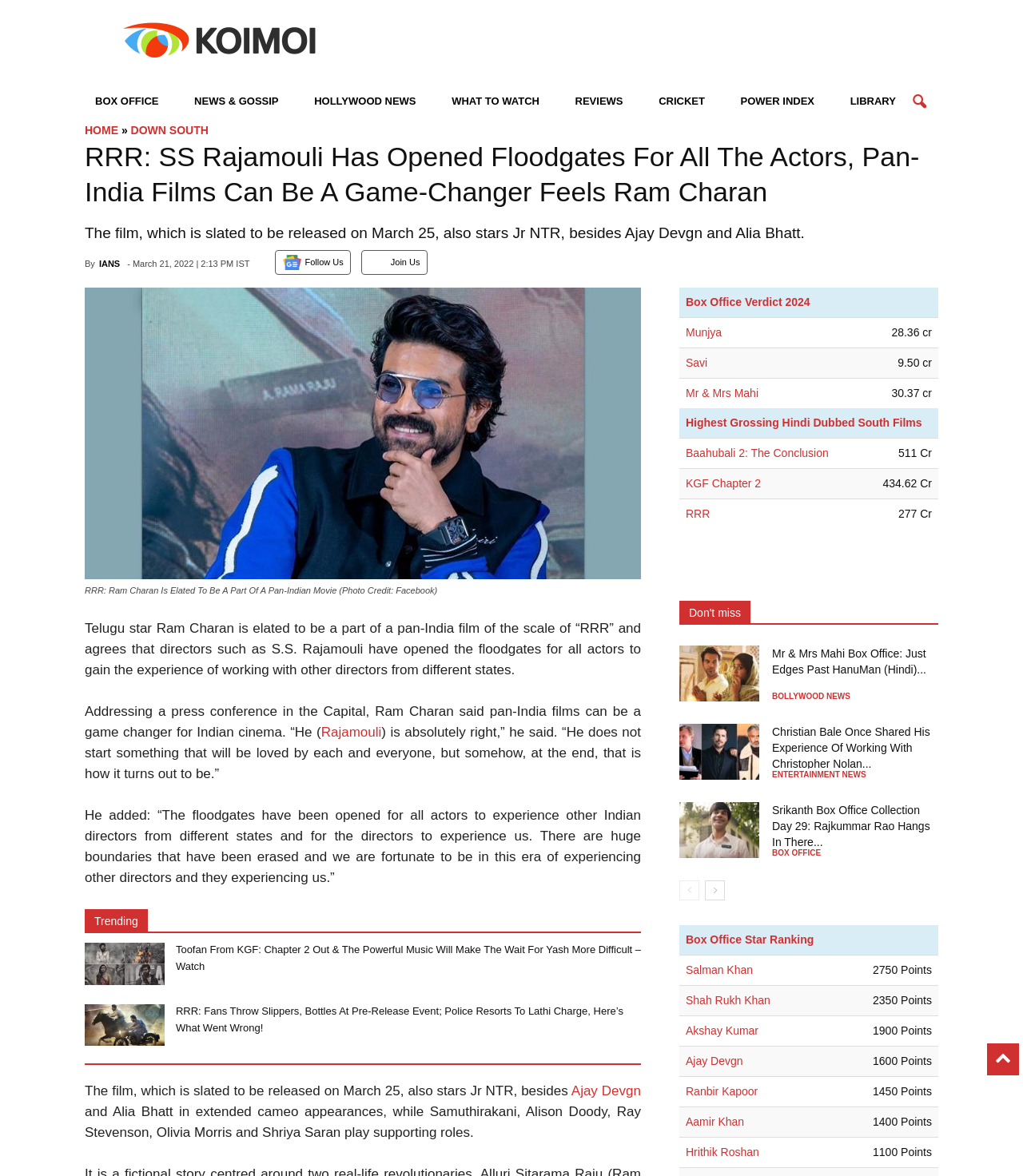Extract the bounding box coordinates of the UI element described: "Munjya". Provide the coordinates in the format [left, top, right, bottom] with values ranging from 0 to 1.

[0.67, 0.277, 0.706, 0.288]